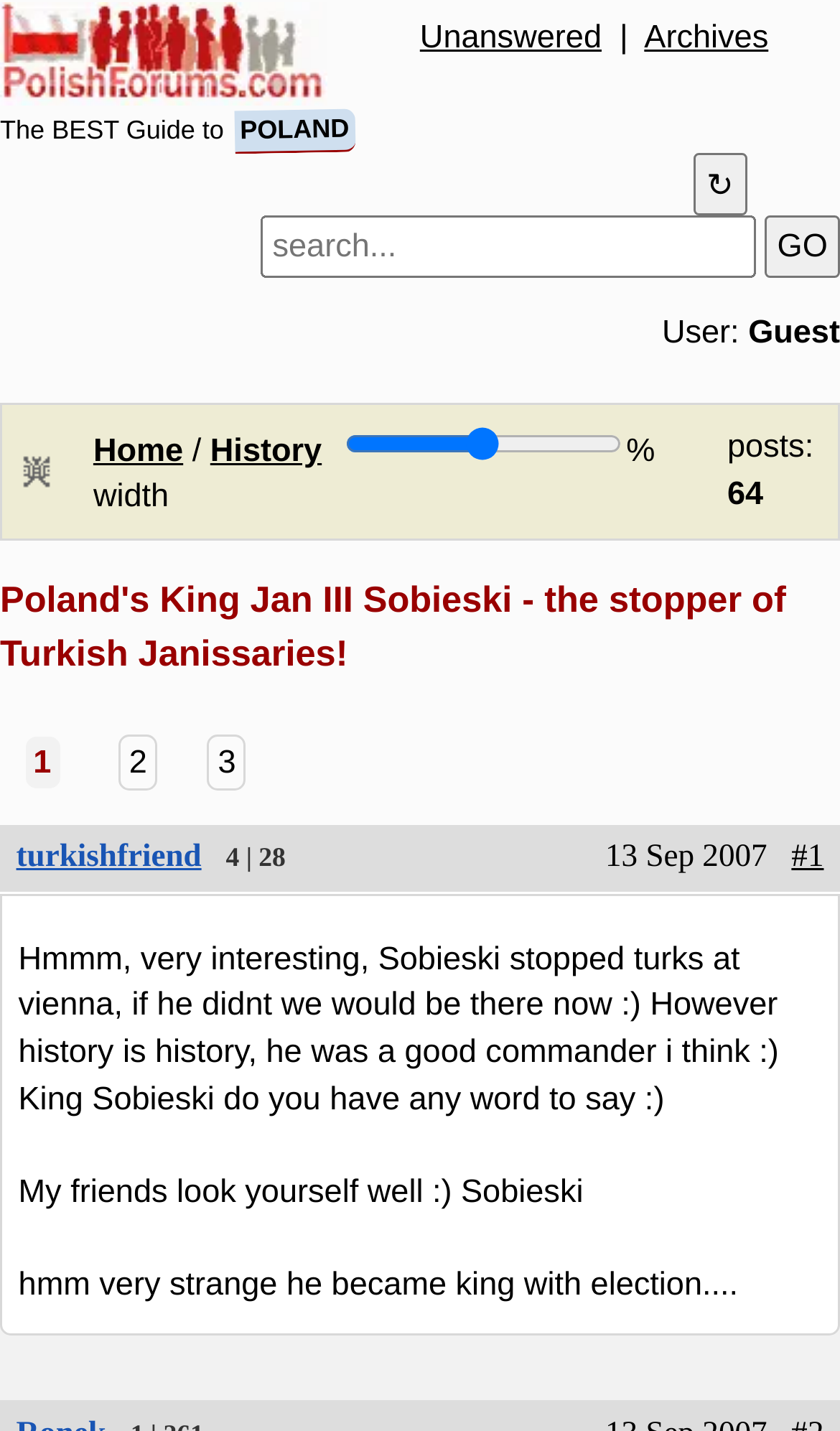Identify the bounding box coordinates for the element you need to click to achieve the following task: "Click the 'GO' button". The coordinates must be four float values ranging from 0 to 1, formatted as [left, top, right, bottom].

[0.911, 0.151, 1.0, 0.194]